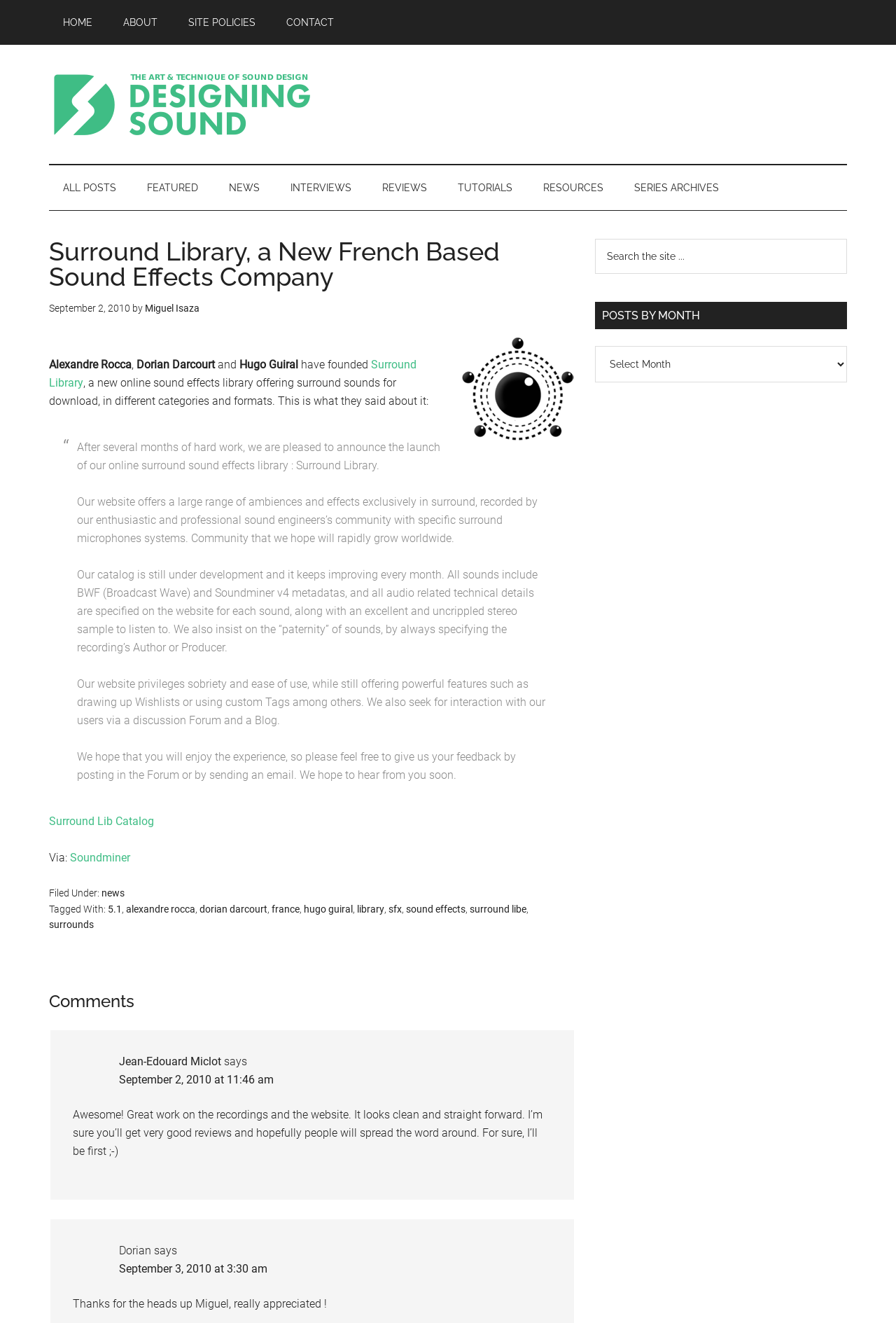Please find the bounding box coordinates for the clickable element needed to perform this instruction: "Click on the 'HOME' link".

[0.055, 0.0, 0.119, 0.034]